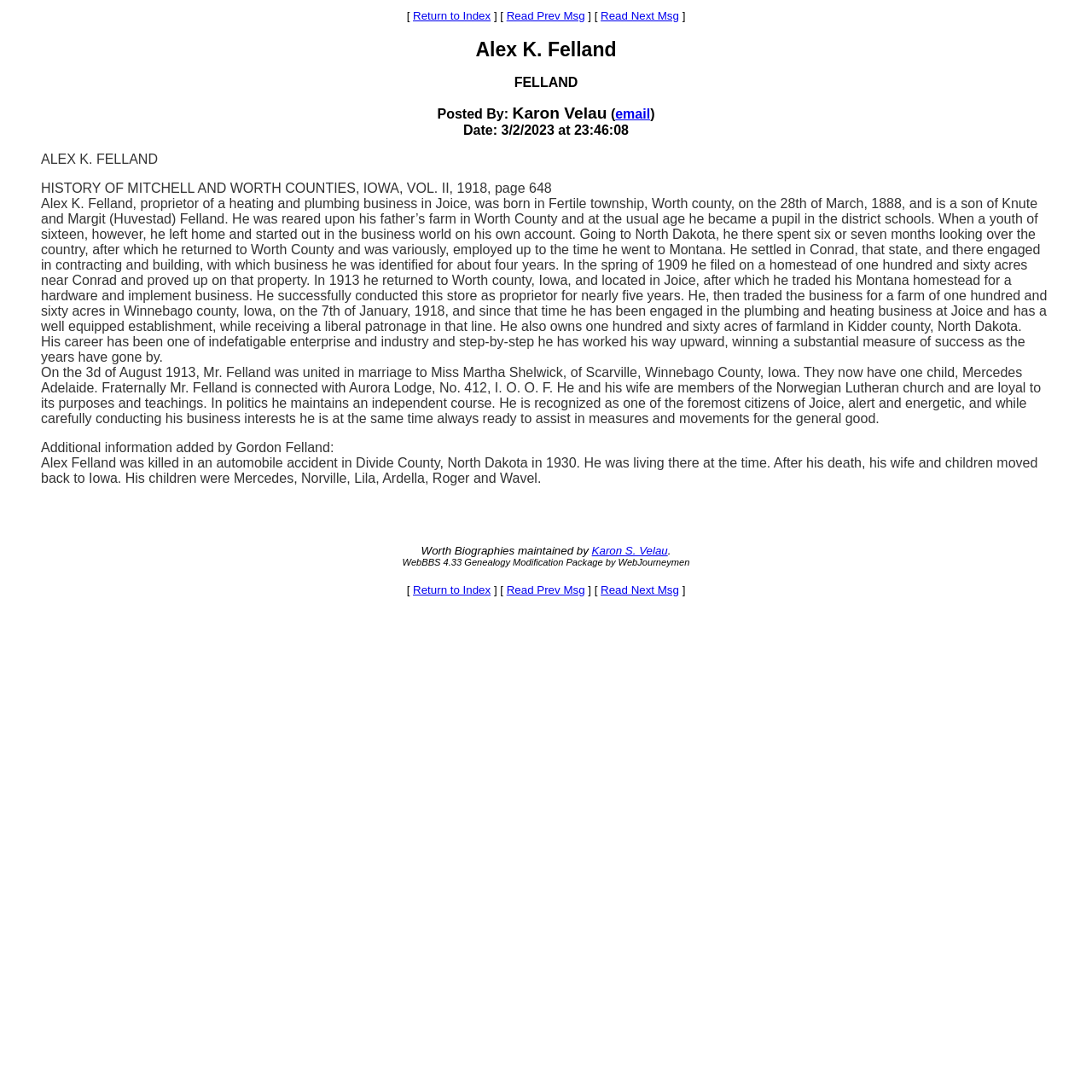Identify the bounding box coordinates of the section that should be clicked to achieve the task described: "Return to Index".

[0.378, 0.009, 0.449, 0.02]